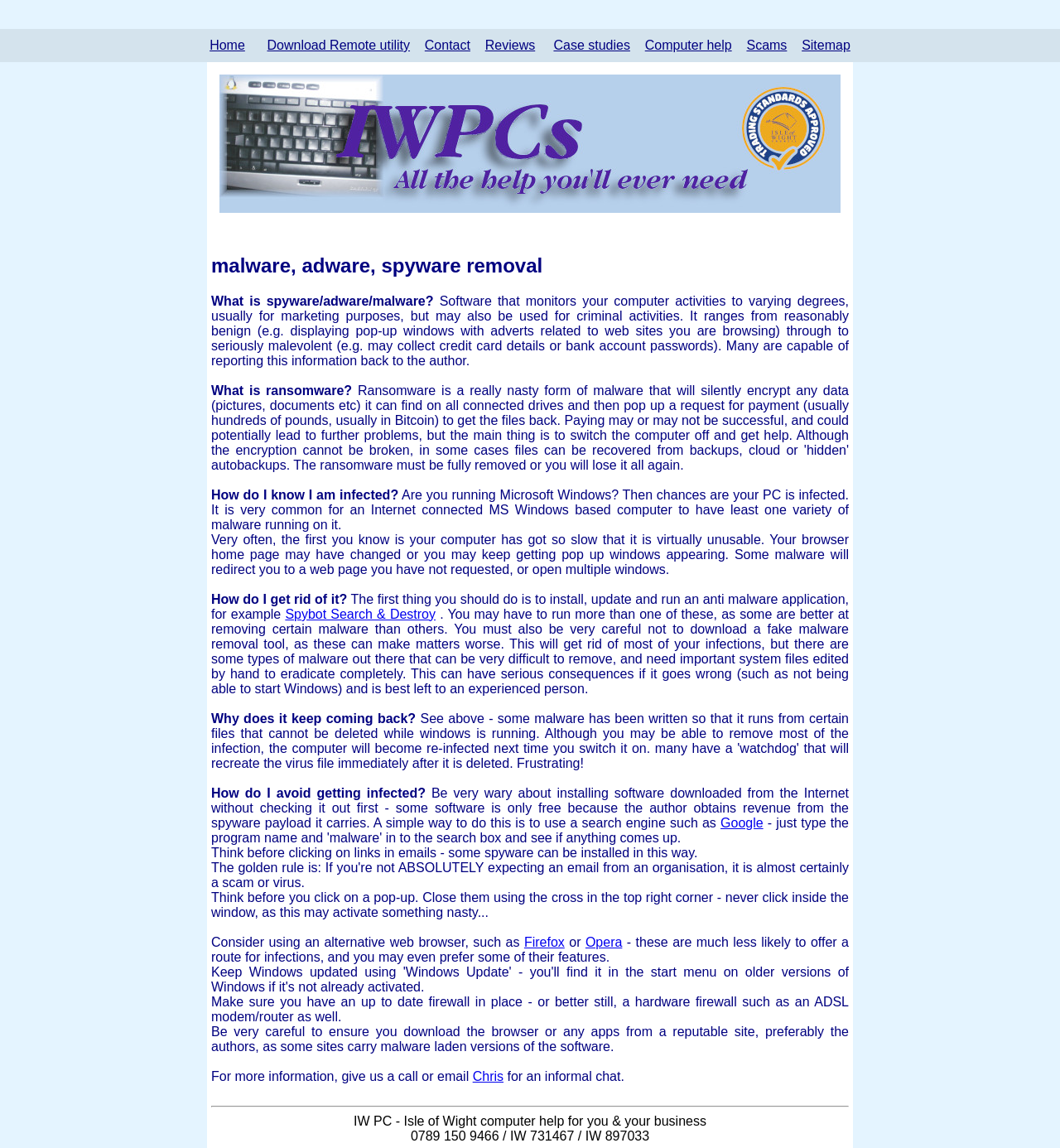What is spyware/adware/malware?
Based on the image, give a concise answer in the form of a single word or short phrase.

Software that monitors computer activities